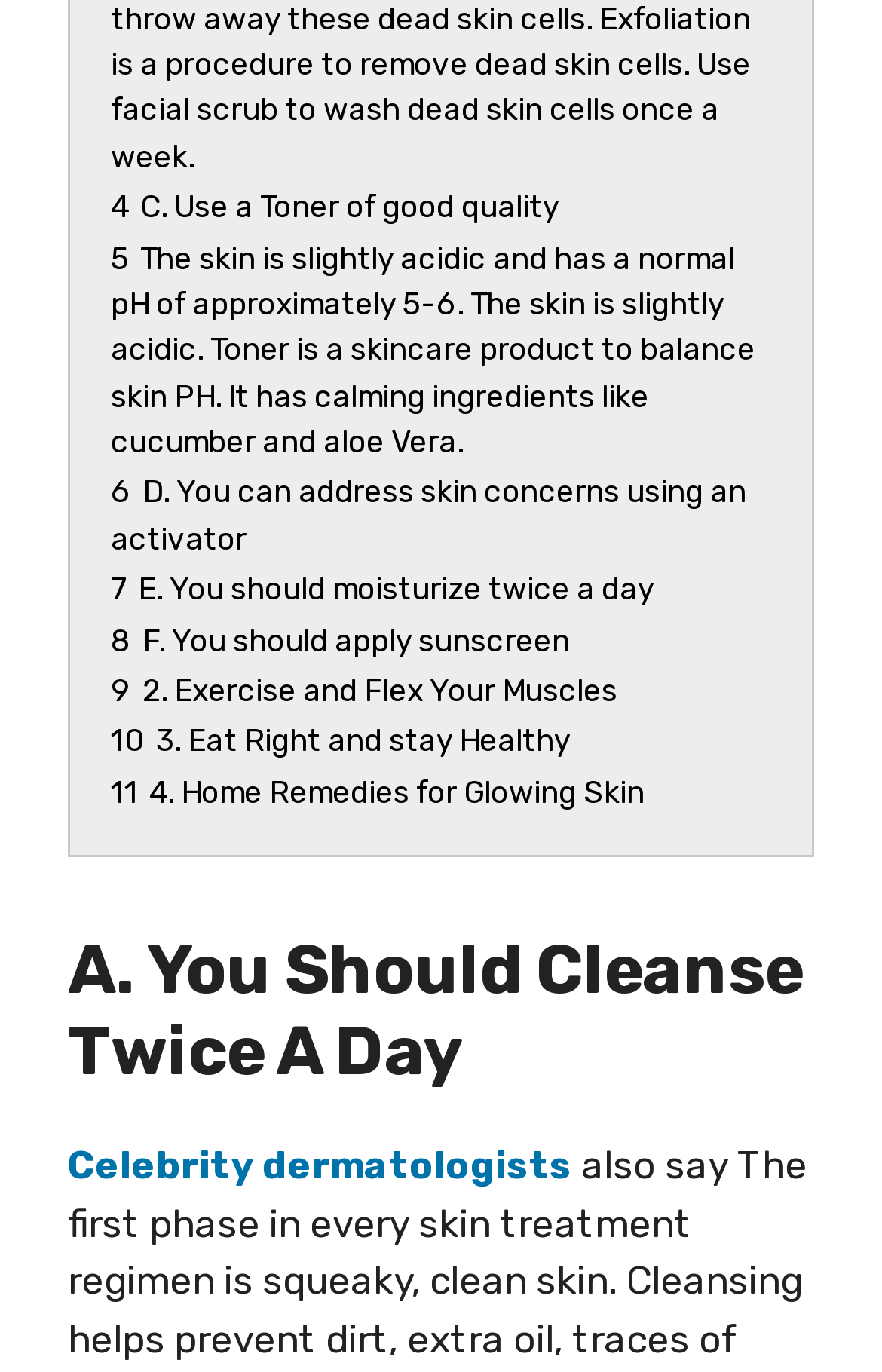Please give a succinct answer to the question in one word or phrase:
How many times should you moisturize?

Twice a day